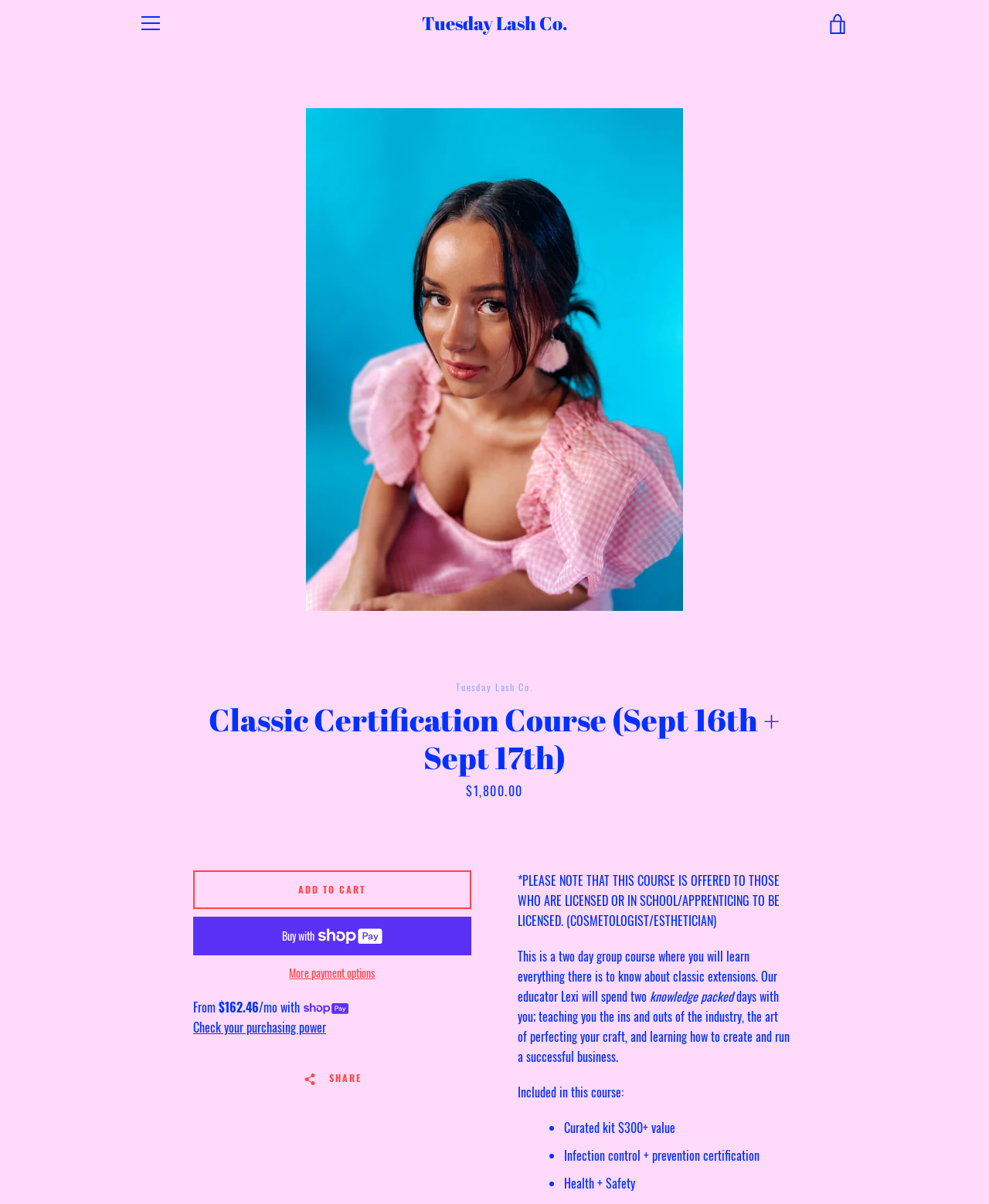What is the price of the Classic Certification Course?
Provide an in-depth and detailed answer to the question.

I found the price of the course by looking at the paragraph that describes the course details, where it says 'Price' followed by the amount '$1,800.00'.